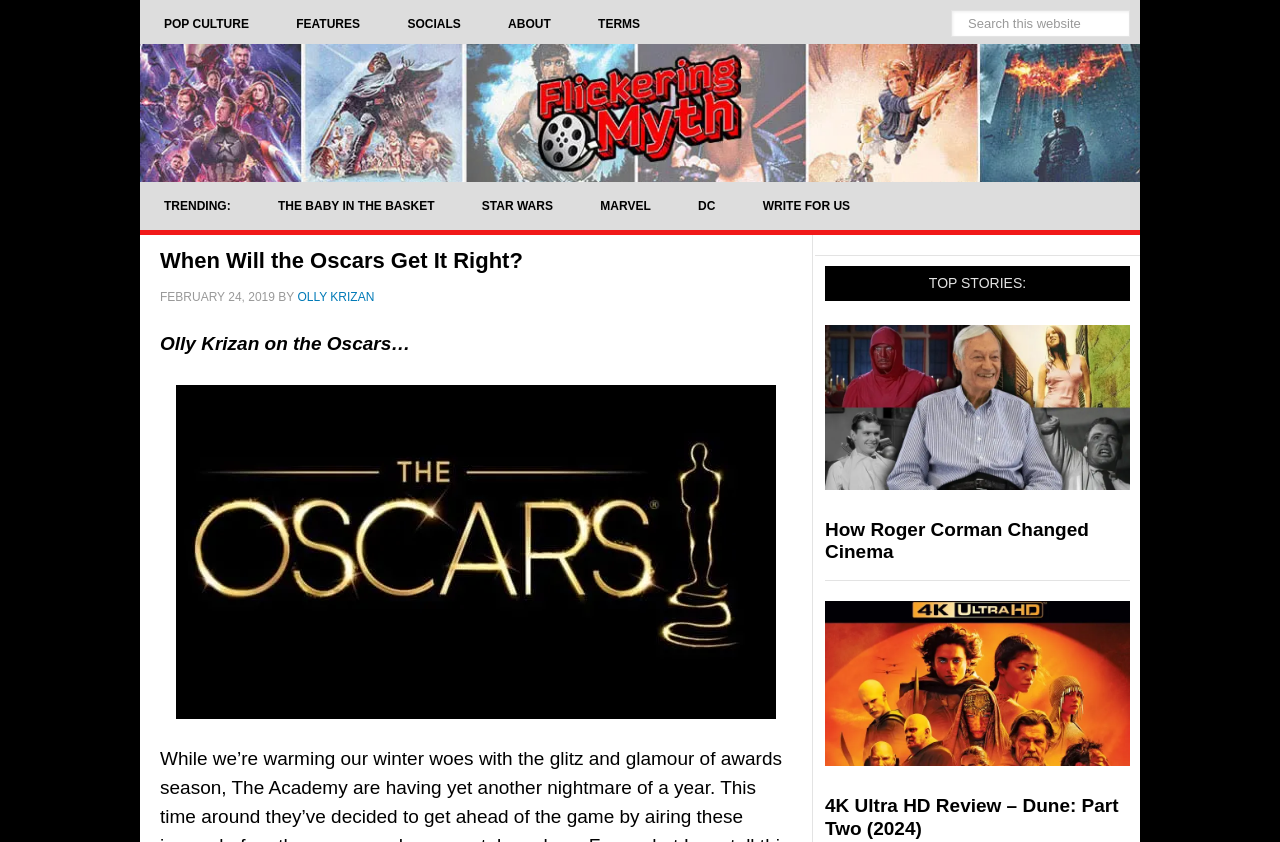Give a detailed account of the webpage.

The webpage appears to be an article or blog post about the Oscars, with the title "When Will the Oscars Get It Right?" at the top. Below the title, there is a navigation menu with links to various sections of the website, including "POP CULTURE", "FEATURES", "SOCIALS", "ABOUT", and "TERMS". 

To the right of the navigation menu, there is a search bar with a search button and a "SEARCH" label. 

Below the navigation menu, there is a secondary navigation menu with links to trending topics, including "THE BABY IN THE BASKET", "STAR WARS", "MARVEL", and "DC". There is also a link to "WRITE FOR US".

The main content of the webpage is an article written by Olly Krizan, with the subtitle "Olly Krizan on the Oscars…". The article is accompanied by an image. 

To the right of the article, there is a section titled "TOP STORIES:", which features two article summaries, one about Roger Corman's impact on cinema and another about a 4K Ultra HD review of "Dune: Part Two". Each summary has a heading and a link to the full article.